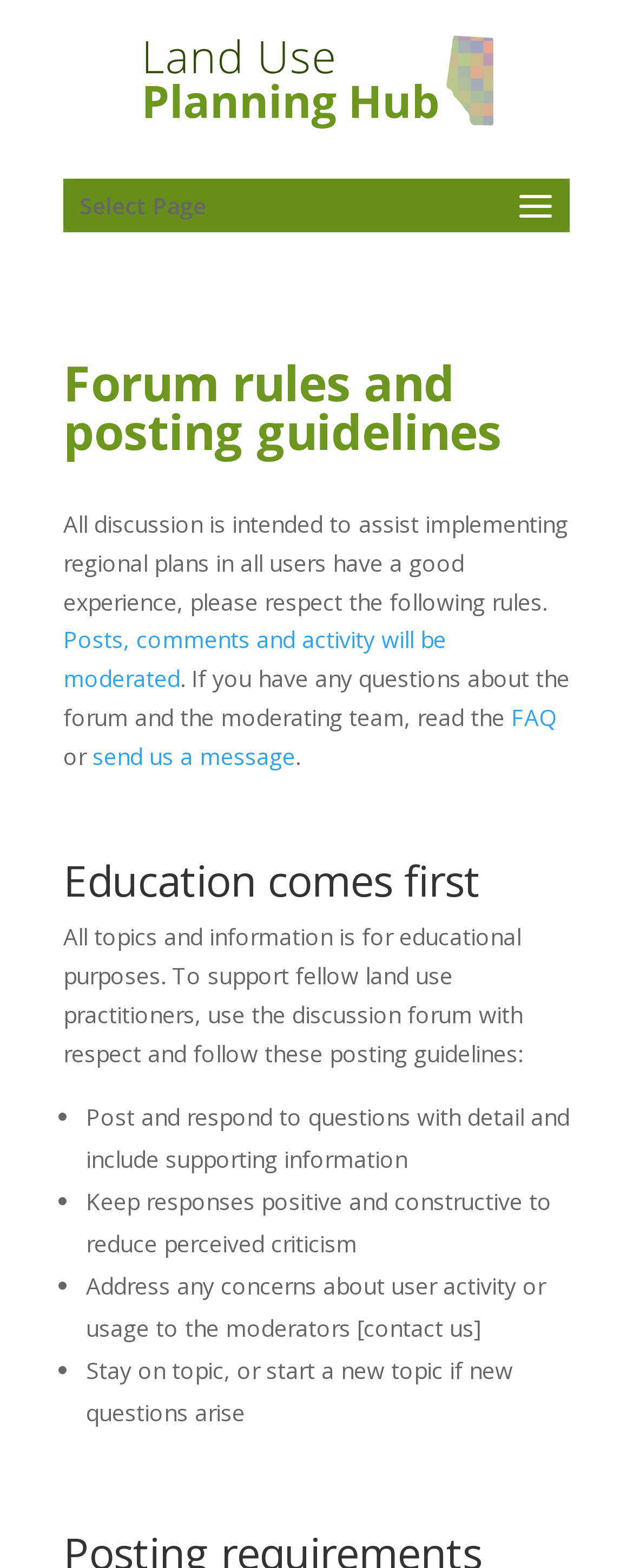What happens to posts, comments, and activity?
Please provide a comprehensive and detailed answer to the question.

Posts, comments, and activity will be moderated, as stated in the link 'Posts, comments and activity will be moderated'.